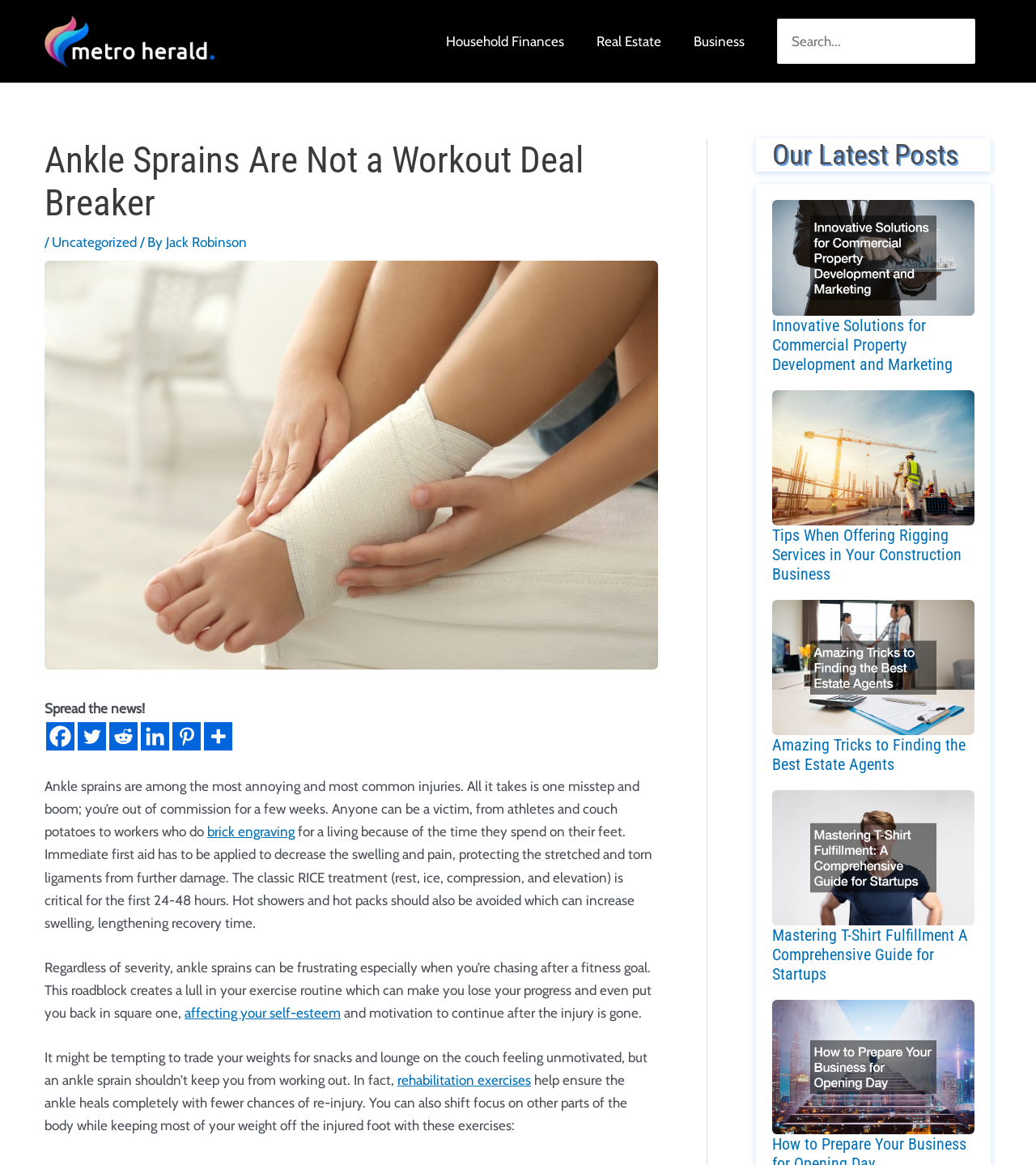Please identify the bounding box coordinates of where to click in order to follow the instruction: "Search for something".

[0.75, 0.016, 0.941, 0.055]